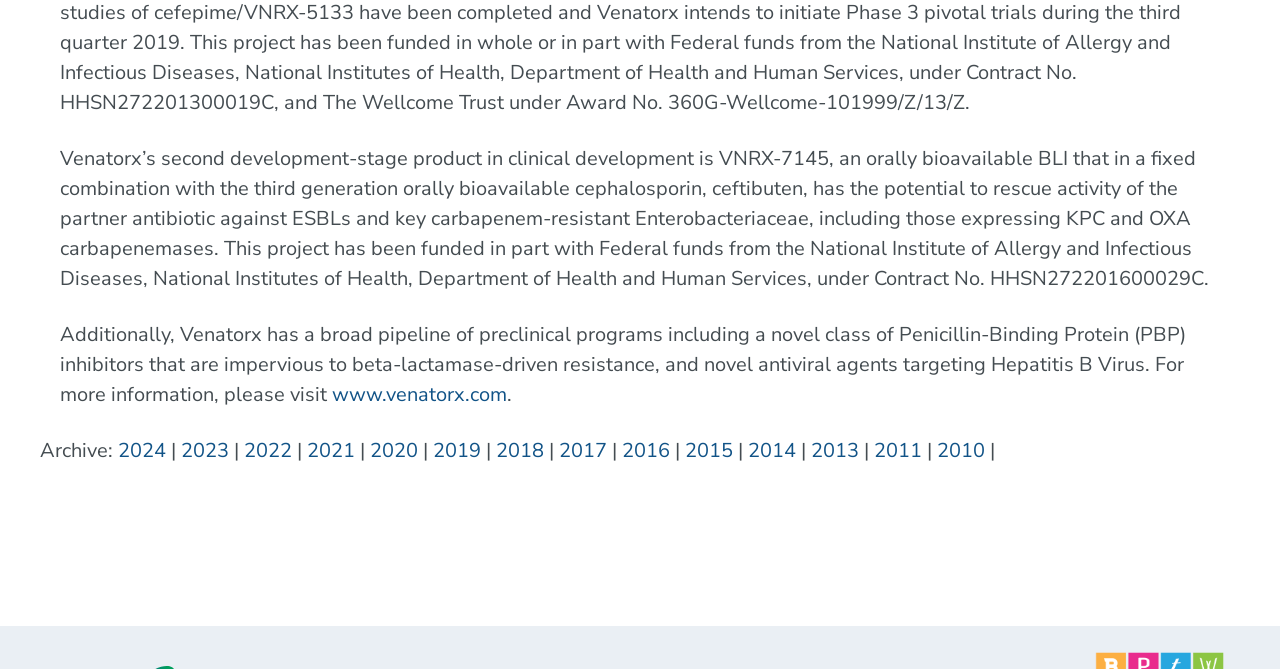Indicate the bounding box coordinates of the element that needs to be clicked to satisfy the following instruction: "Read more about ELITE". The coordinates should be four float numbers between 0 and 1, i.e., [left, top, right, bottom].

None